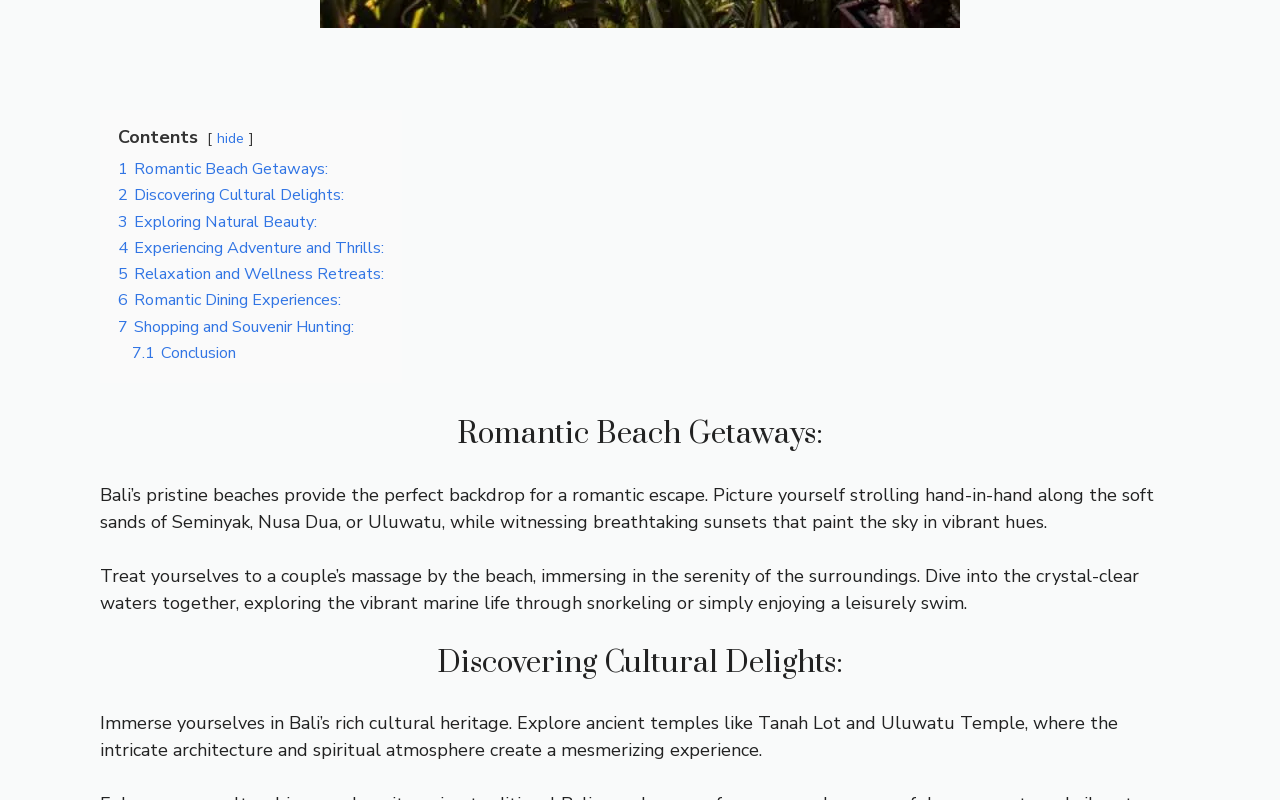Identify the bounding box coordinates of the clickable region to carry out the given instruction: "Read about 'Discovering Cultural Delights:'".

[0.078, 0.804, 0.922, 0.853]